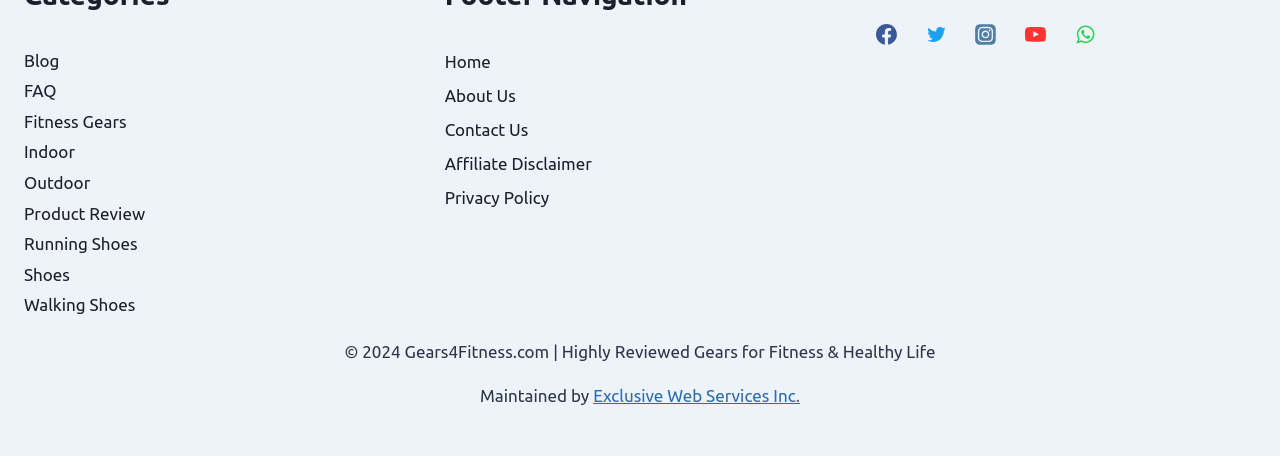Find the bounding box coordinates for the HTML element described as: "WhatsApp". The coordinates should consist of four float values between 0 and 1, i.e., [left, top, right, bottom].

[0.832, 0.03, 0.864, 0.122]